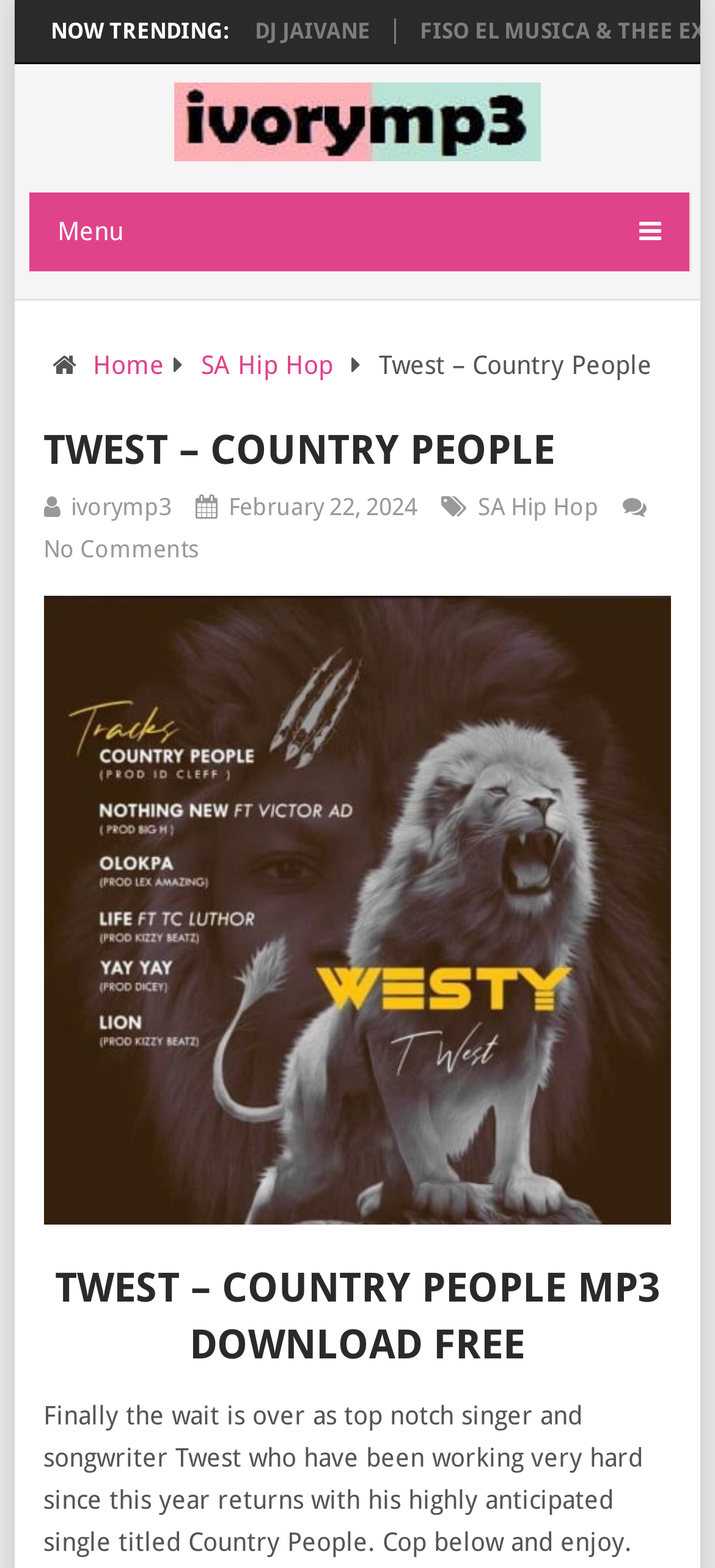Examine the image carefully and respond to the question with a detailed answer: 
What is the purpose of the webpage?

The purpose of the webpage can be inferred from the image 'Twest – Country People mp3 download free' and the heading 'TWEST – COUNTRY PEOPLE MP3 DOWNLOAD FREE' which suggests that the webpage is for downloading the MP3 file of the song.